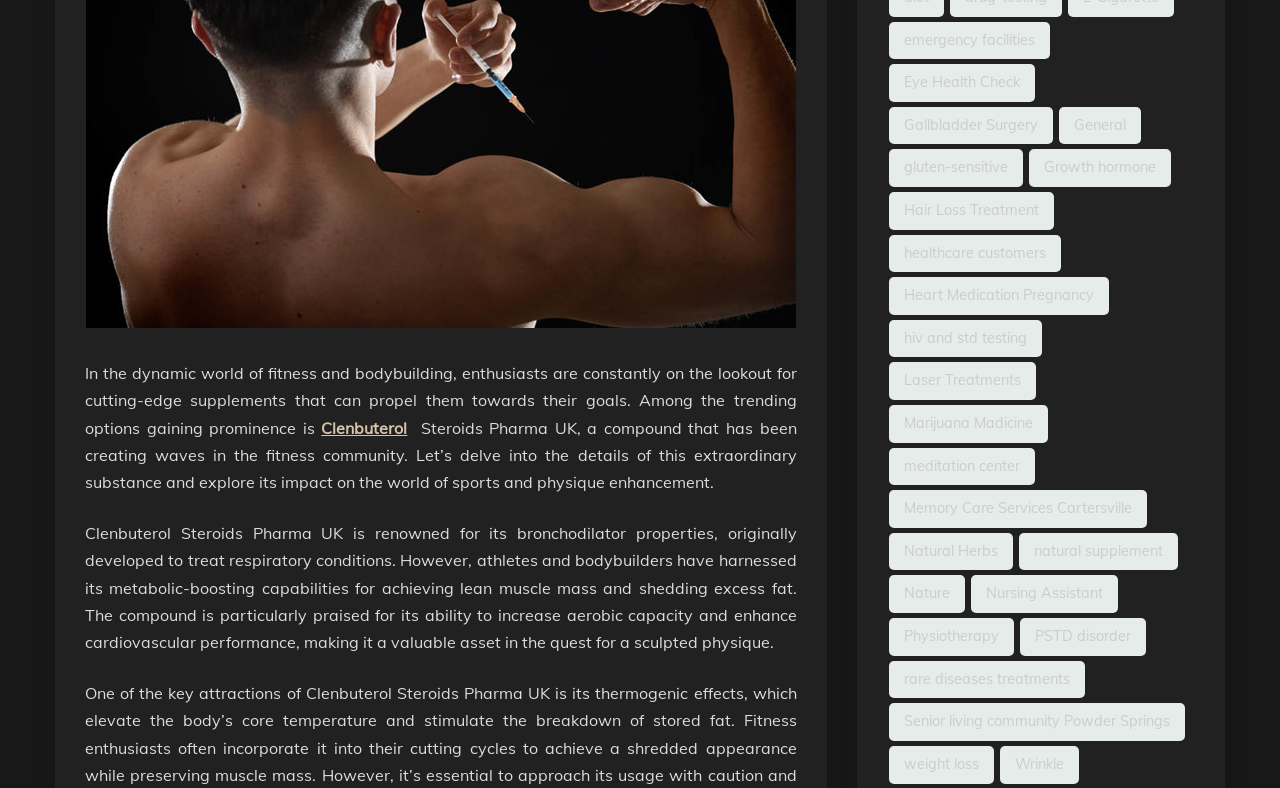Show the bounding box coordinates for the HTML element as described: "Gallbladder Surgery".

[0.694, 0.136, 0.822, 0.183]